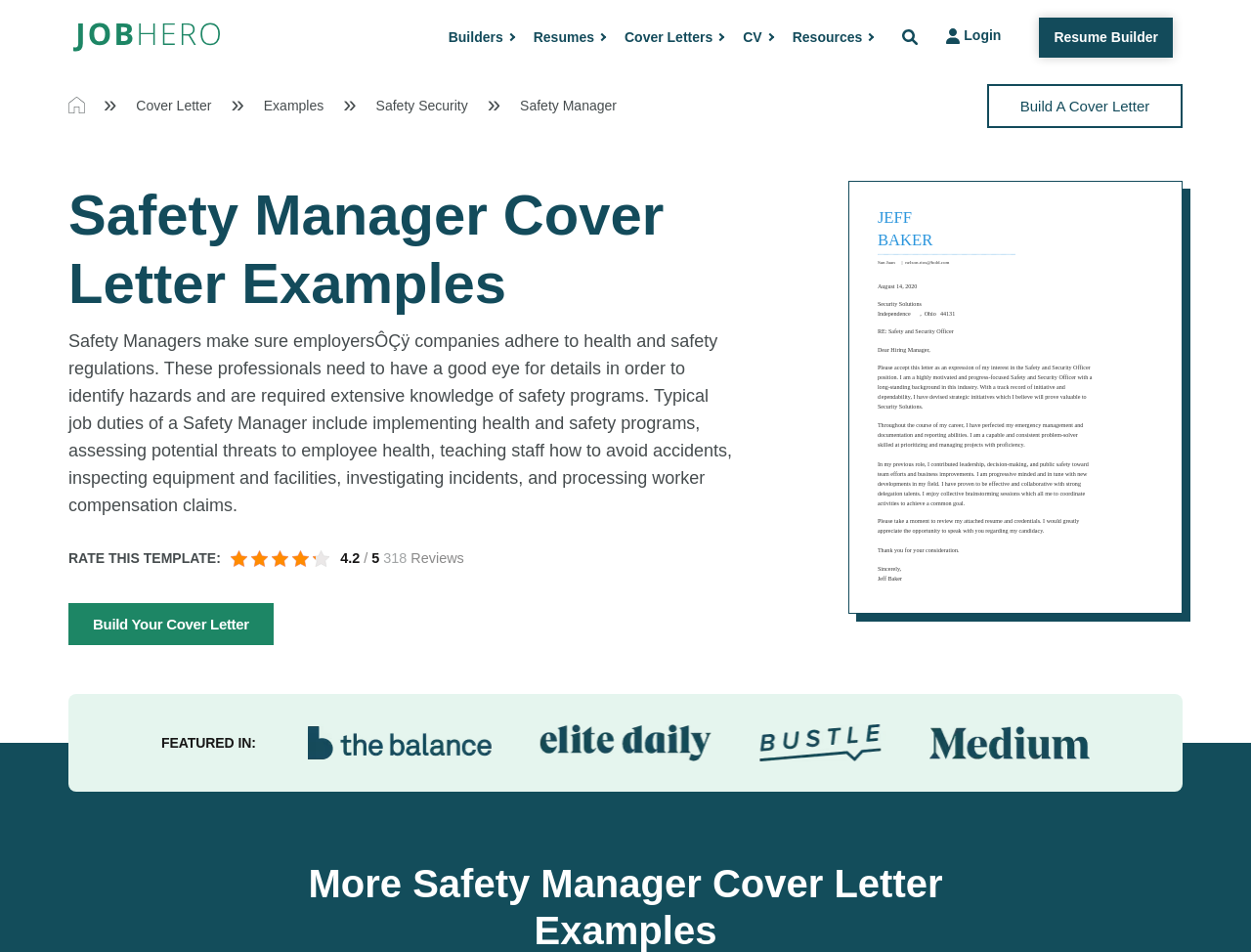Answer with a single word or phrase: 
What is the rating of the template?

4.2/5